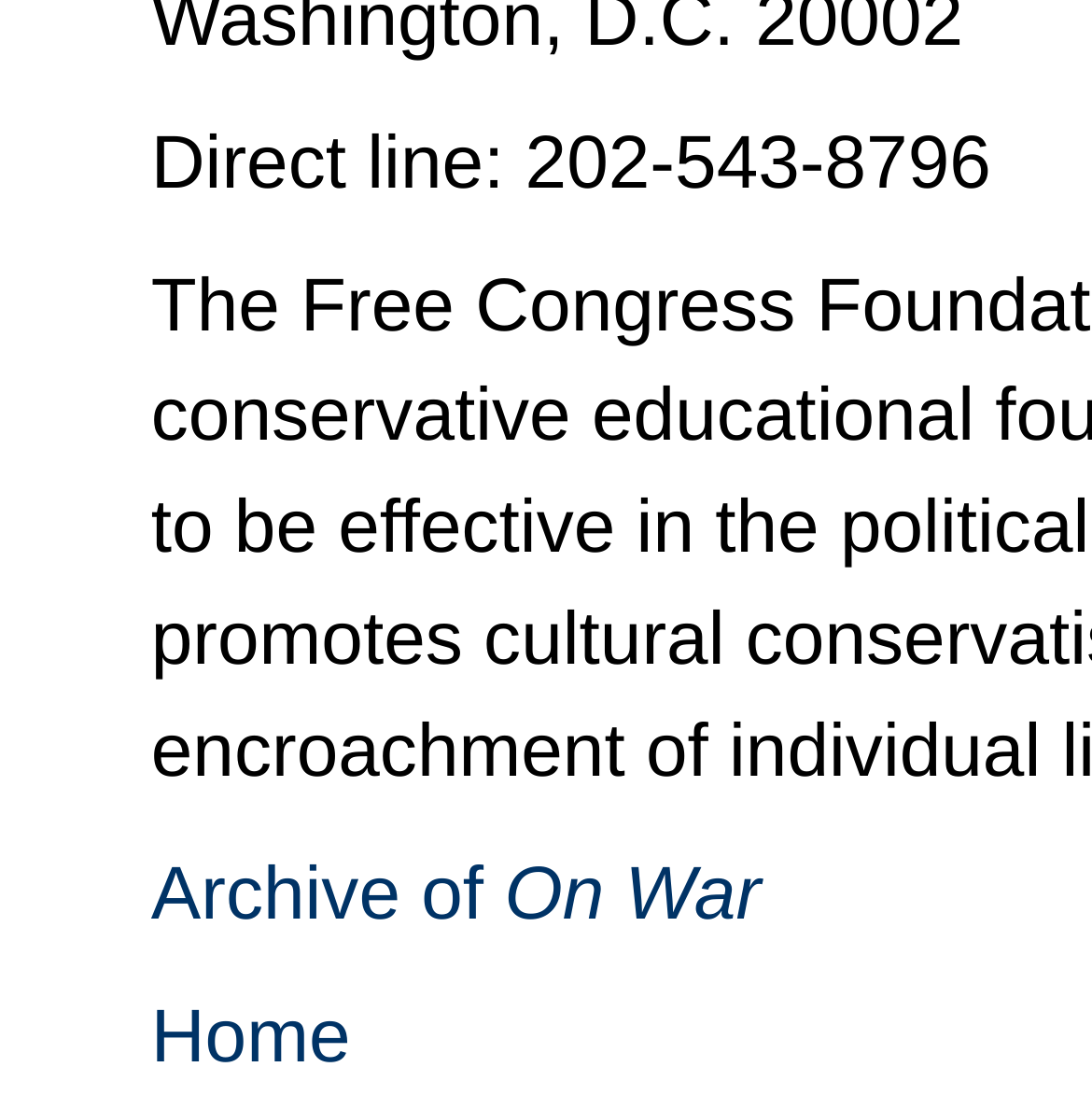Using the element description provided, determine the bounding box coordinates in the format (top-left x, top-left y, bottom-right x, bottom-right y). Ensure that all values are floating point numbers between 0 and 1. Element description: Home

[0.138, 0.907, 0.321, 0.984]